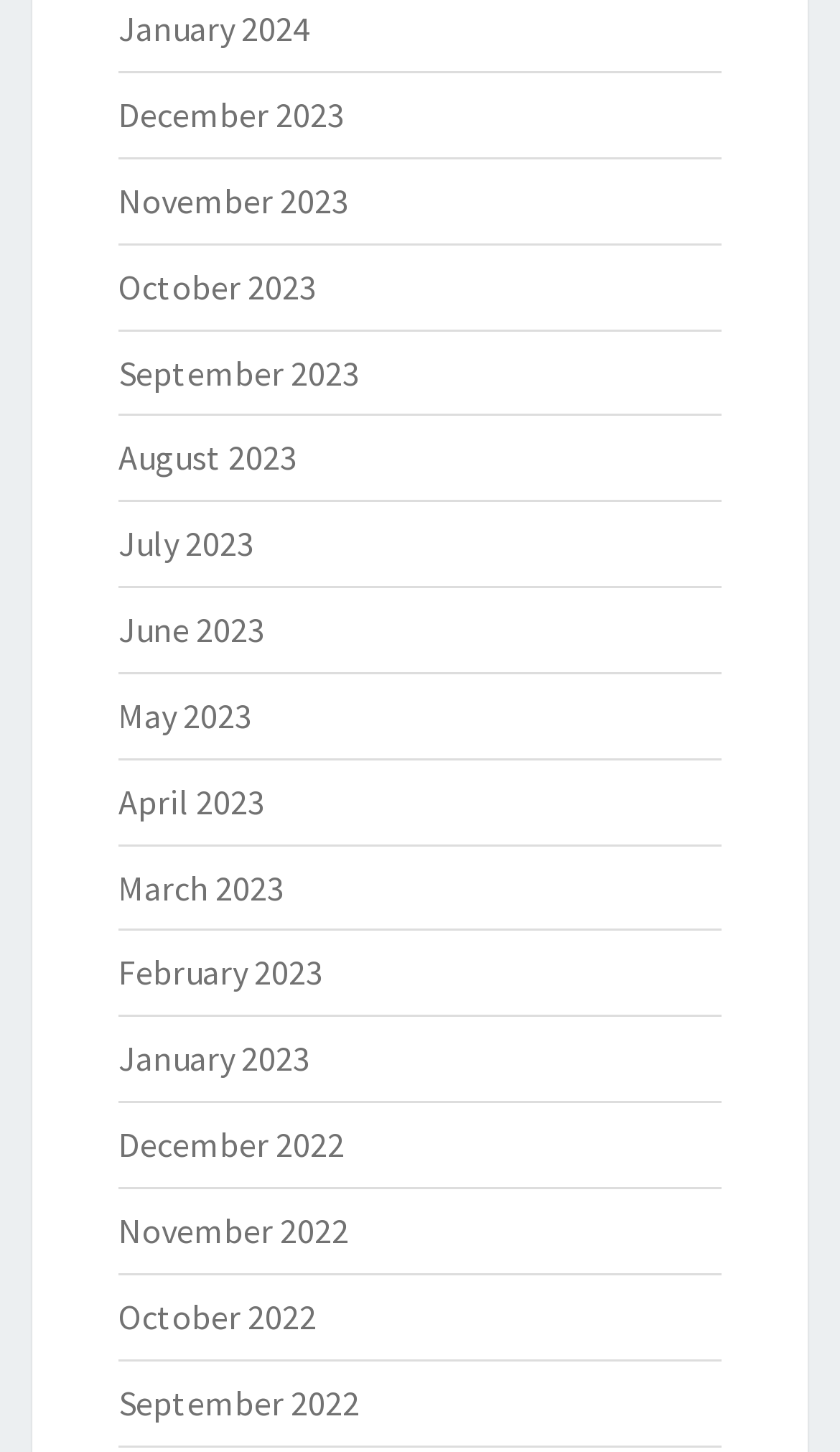What is the common prefix of all link texts?
Provide a one-word or short-phrase answer based on the image.

Month name